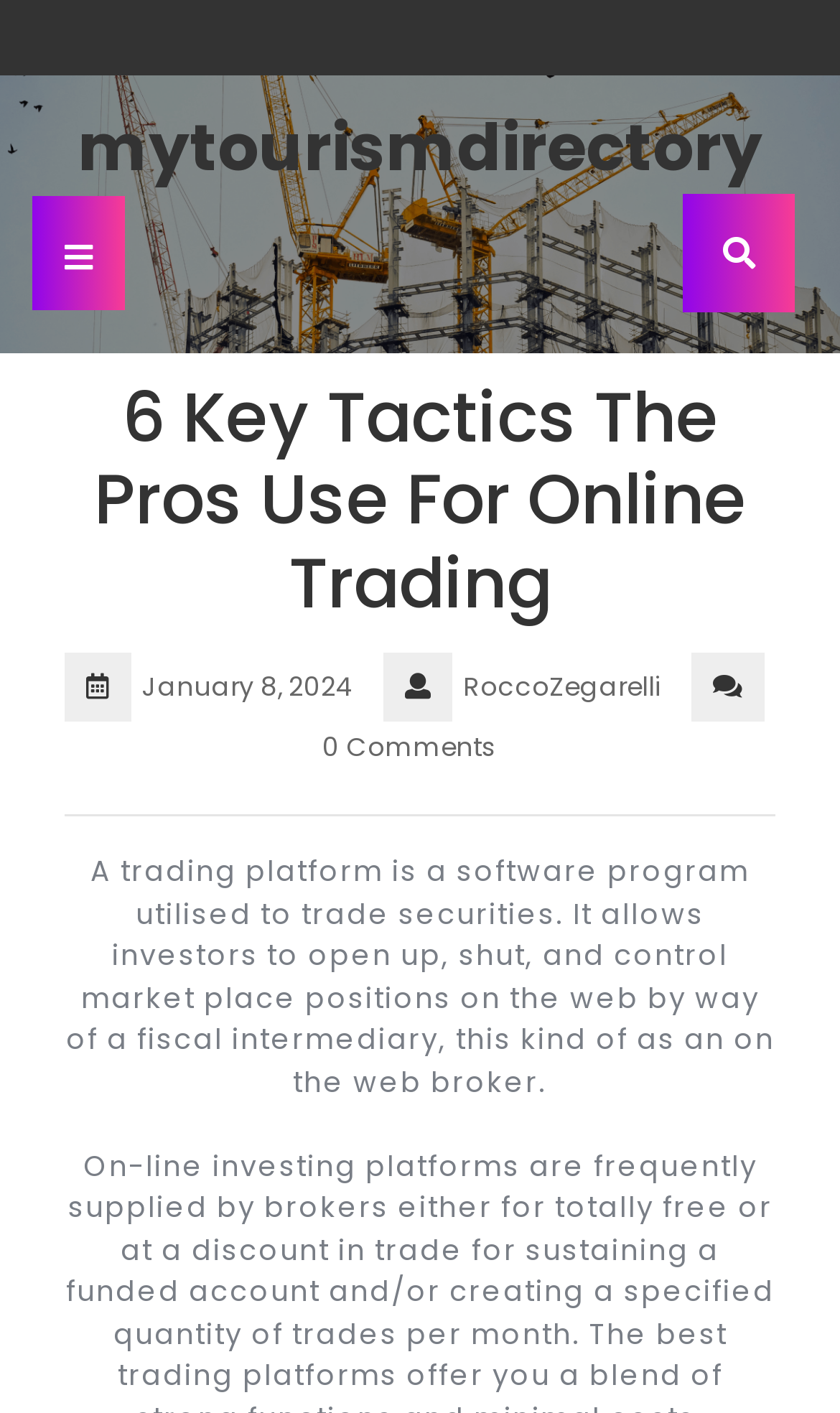Please provide a brief answer to the question using only one word or phrase: 
Who is the author of the article?

RoccoZegarelli